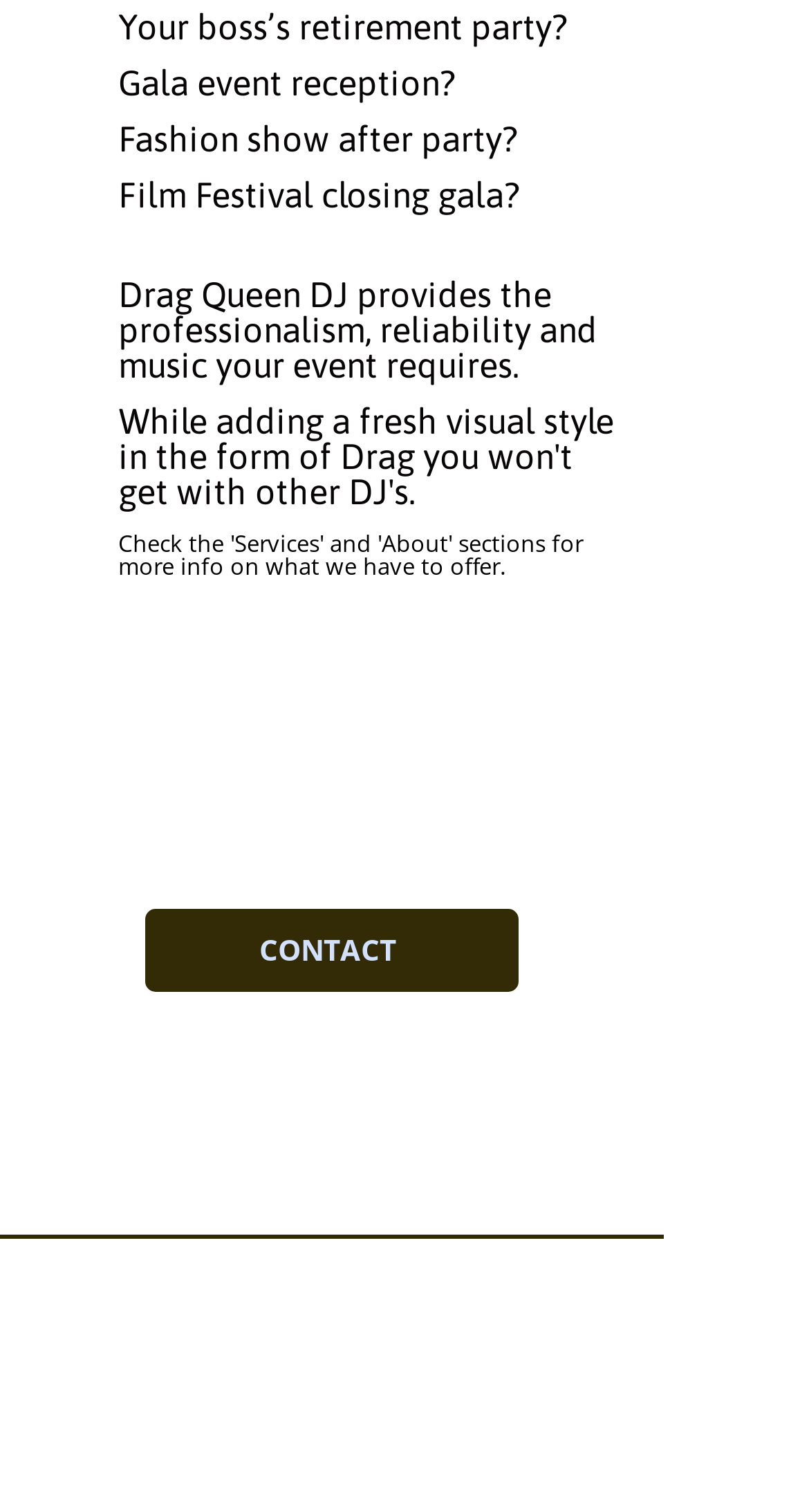Look at the image and answer the question in detail:
What is the tone of the webpage?

The language used on the webpage, such as 'provides the professionalism, reliability and music your event requires', suggests a professional tone, indicating that the webpage is promoting a professional service.